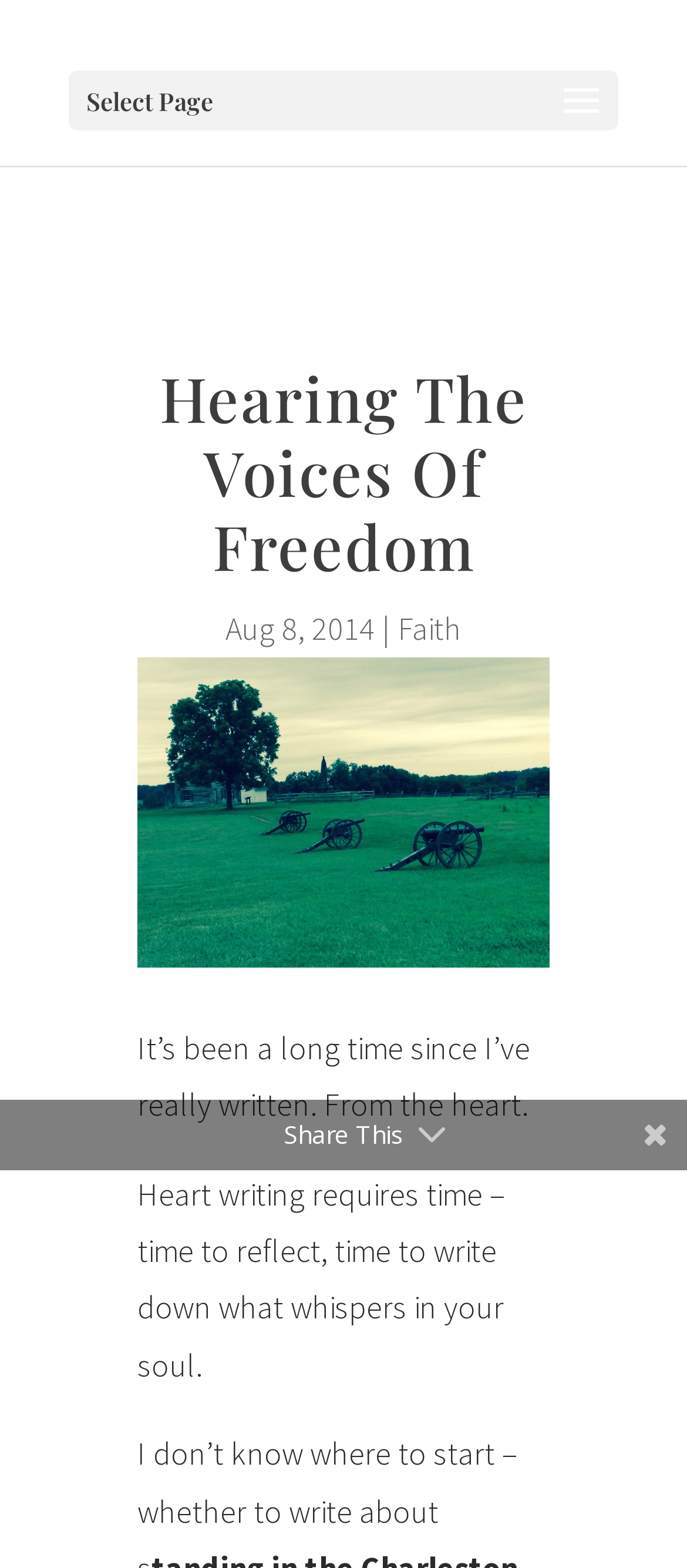What is the category of the article?
Use the screenshot to answer the question with a single word or phrase.

Faith